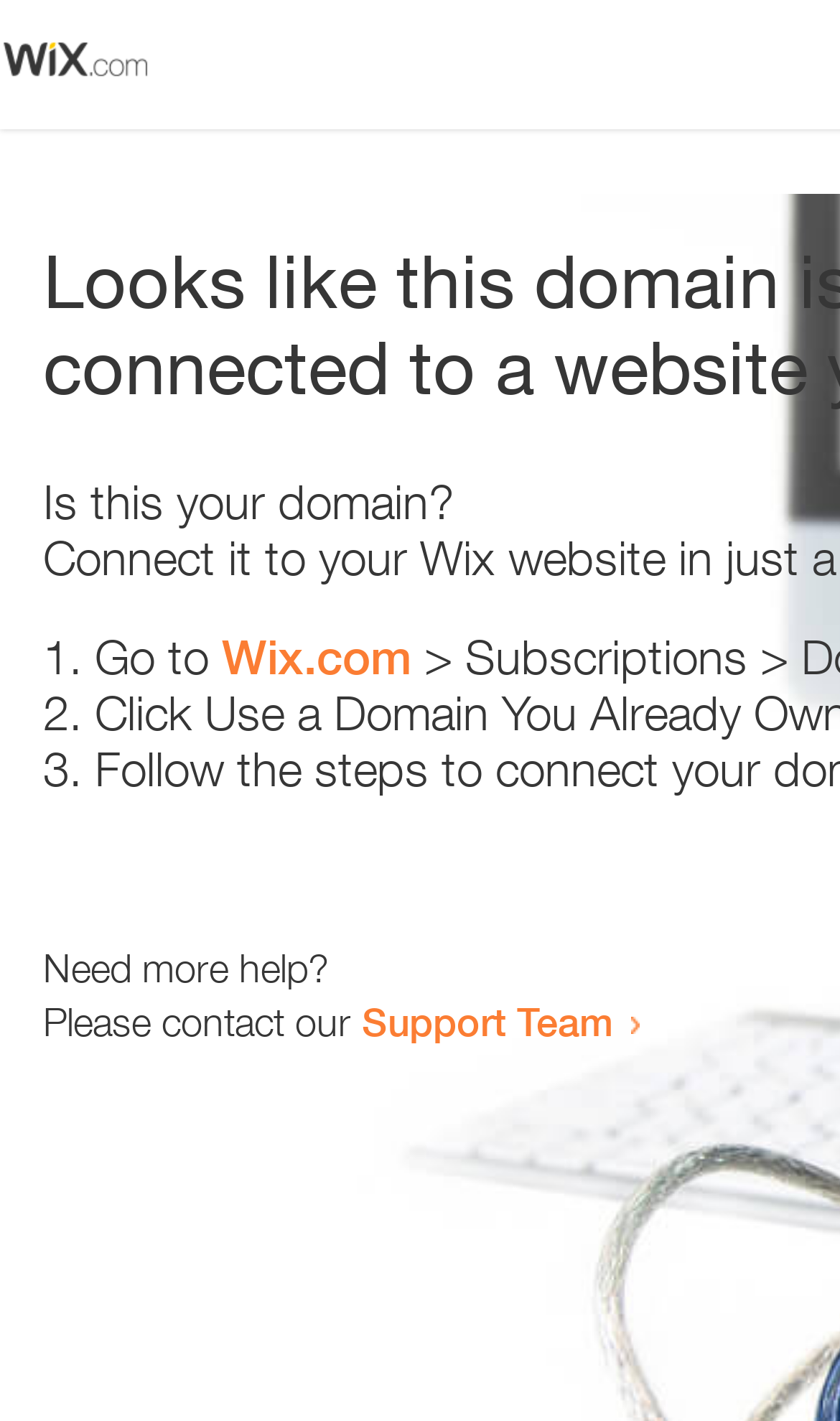Find the headline of the webpage and generate its text content.

Looks like this domain isn't
connected to a website yet